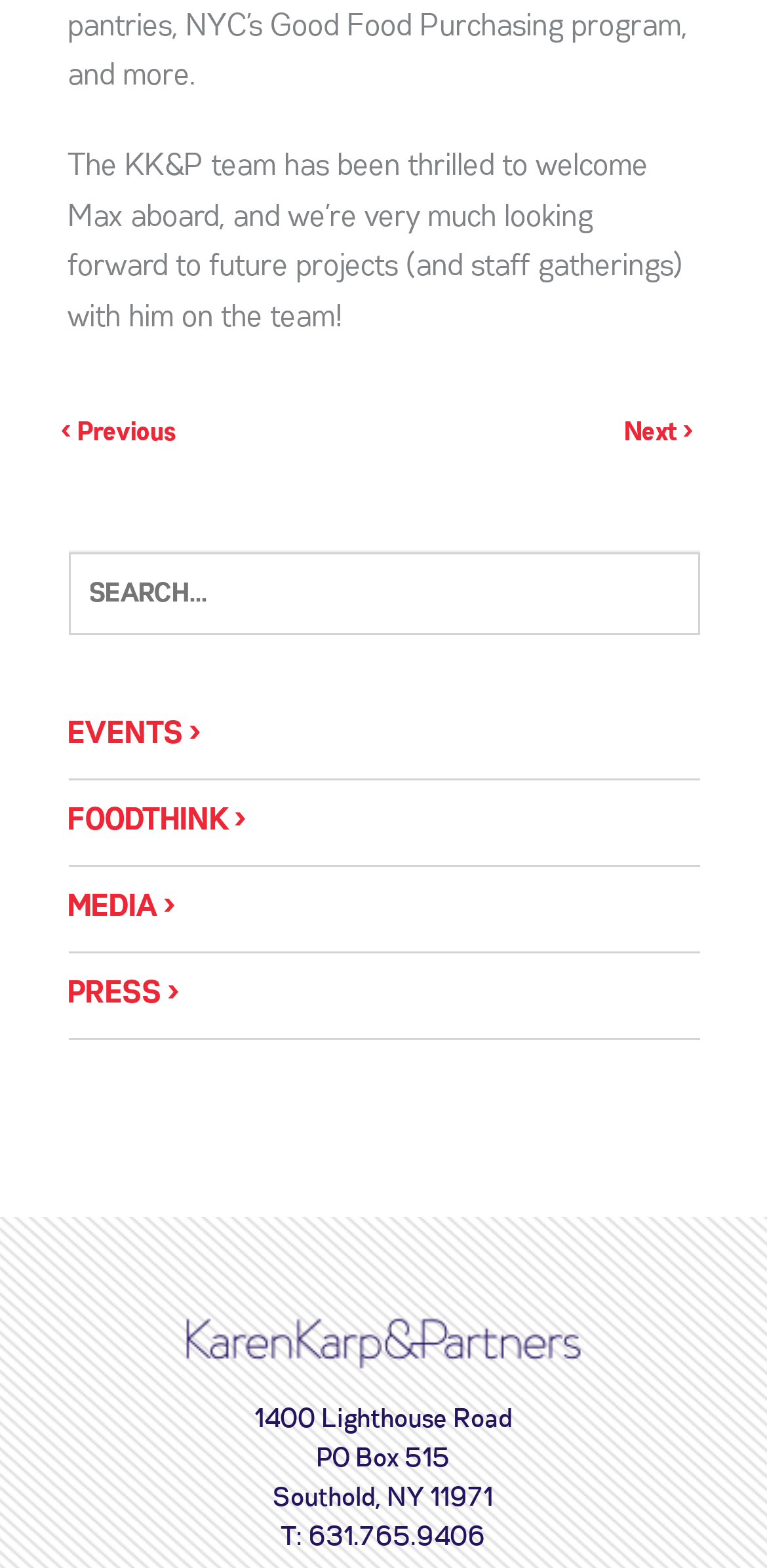Please predict the bounding box coordinates (top-left x, top-left y, bottom-right x, bottom-right y) for the UI element in the screenshot that fits the description: Events

[0.088, 0.443, 0.263, 0.497]